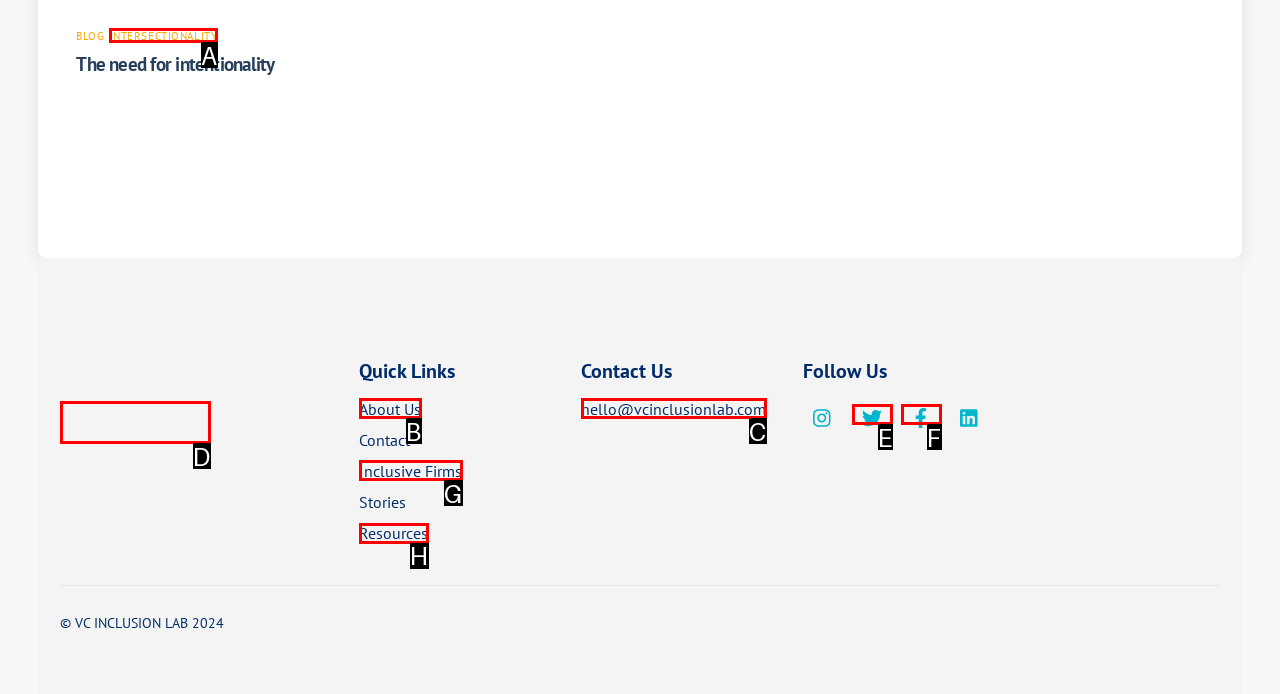From the provided options, which letter corresponds to the element described as: Transport & Logistics
Answer with the letter only.

None